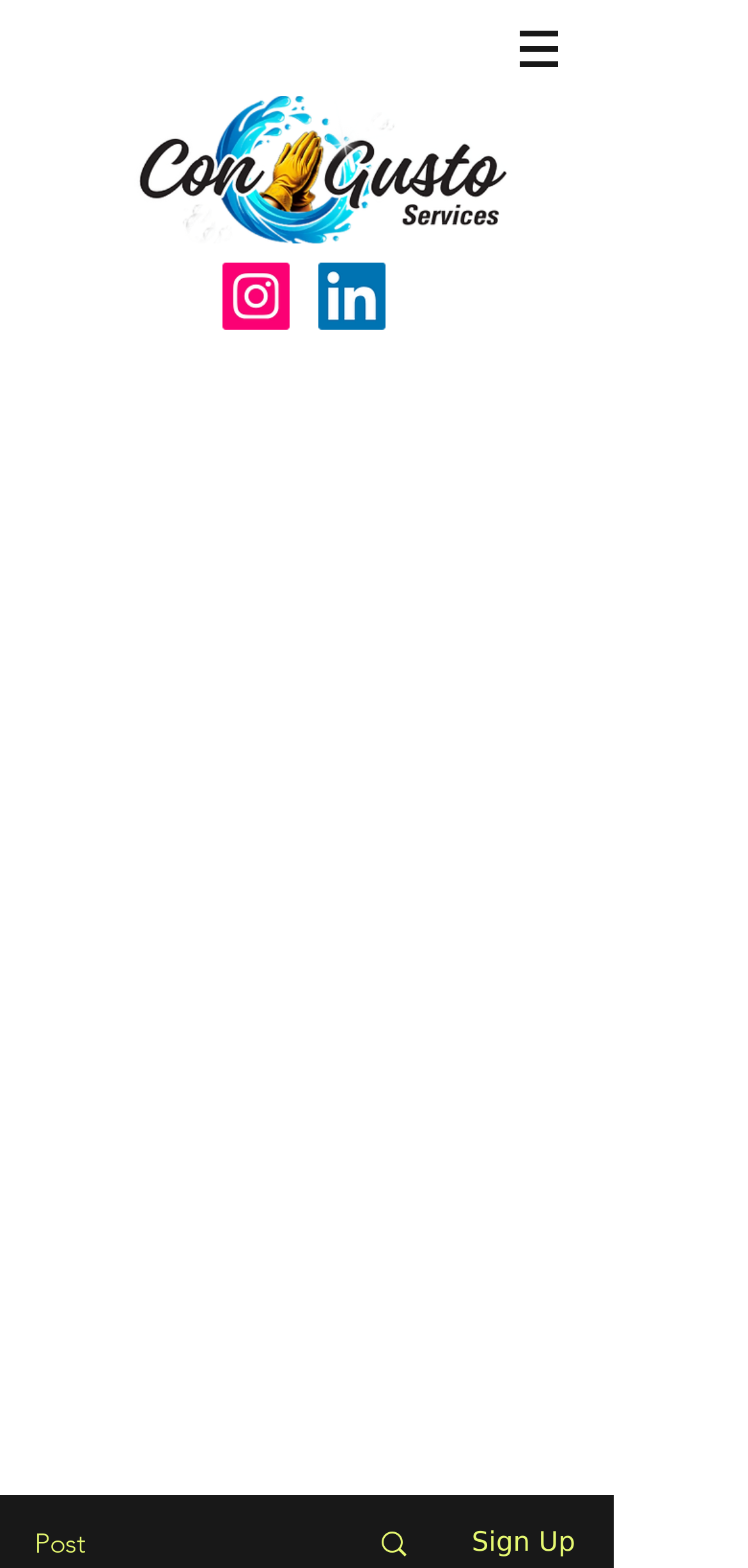Give a detailed explanation of the elements present on the webpage.

The webpage is about a helpful tip for cleaning bathroom vents. At the top, there is a navigation menu labeled "Site" with a button that has a popup menu, accompanied by a small image. Below the navigation menu, there is a logo image of "Congusto" on the left side of the page. 

On the right side of the page, there is a social bar with links to Instagram and LinkedIn, each accompanied by their respective logo images. 

The main content of the webpage is not explicitly described in the accessibility tree, but the title "Clean your bathroom vents in under 10 seconds" suggests that the webpage provides a quick and easy tip for cleaning bathroom vents. 

At the bottom of the page, there are two static text elements: "Post" on the left side and "Sign Up" on the right side, with a small image between them.